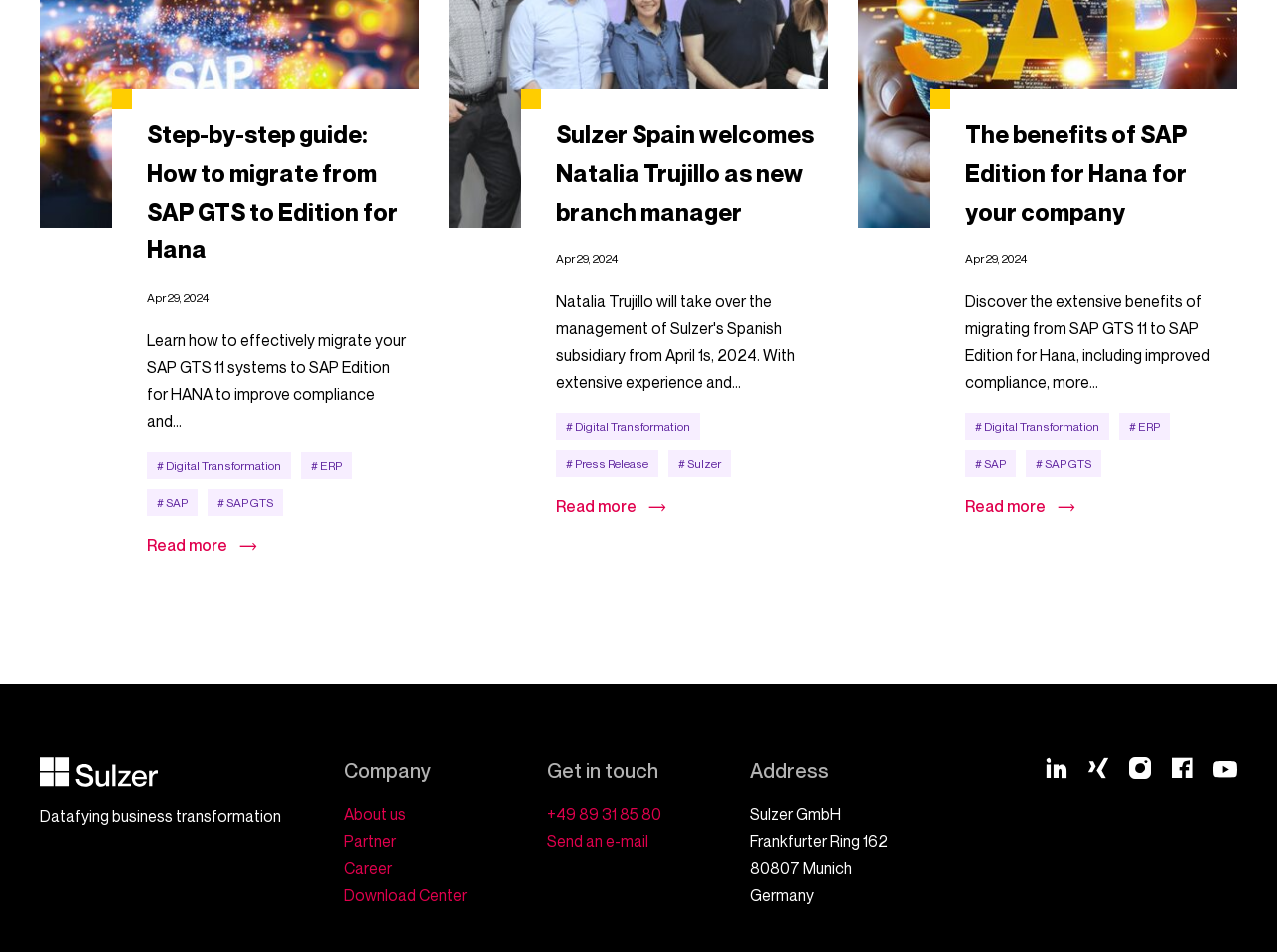Determine the coordinates of the bounding box for the clickable area needed to execute this instruction: "Read more about migrating from SAP GTS to Edition for Hana".

[0.115, 0.559, 0.32, 0.587]